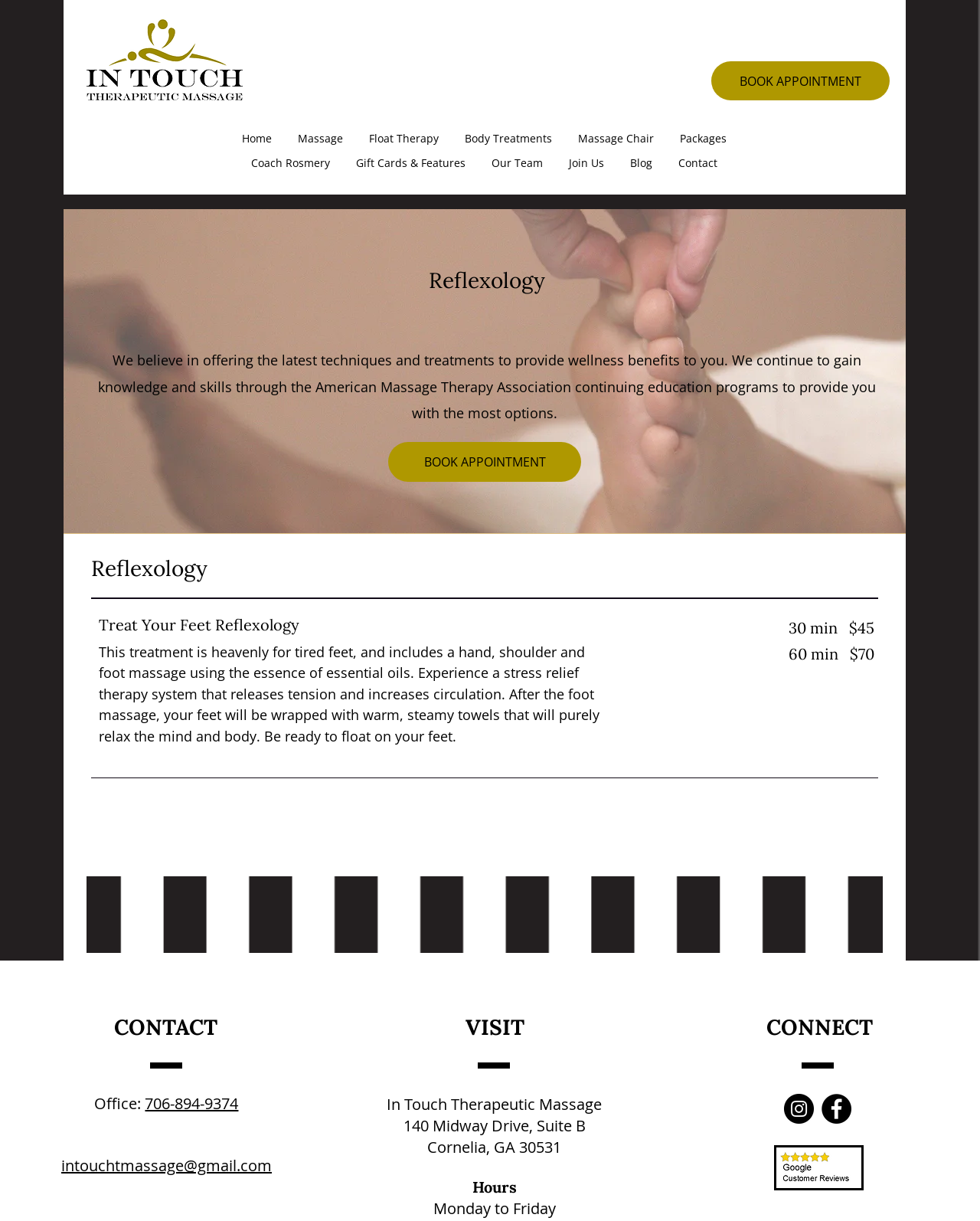Locate the bounding box coordinates of the region to be clicked to comply with the following instruction: "Click the Reflexology link". The coordinates must be four float numbers between 0 and 1, in the form [left, top, right, bottom].

[0.088, 0.213, 0.905, 0.272]